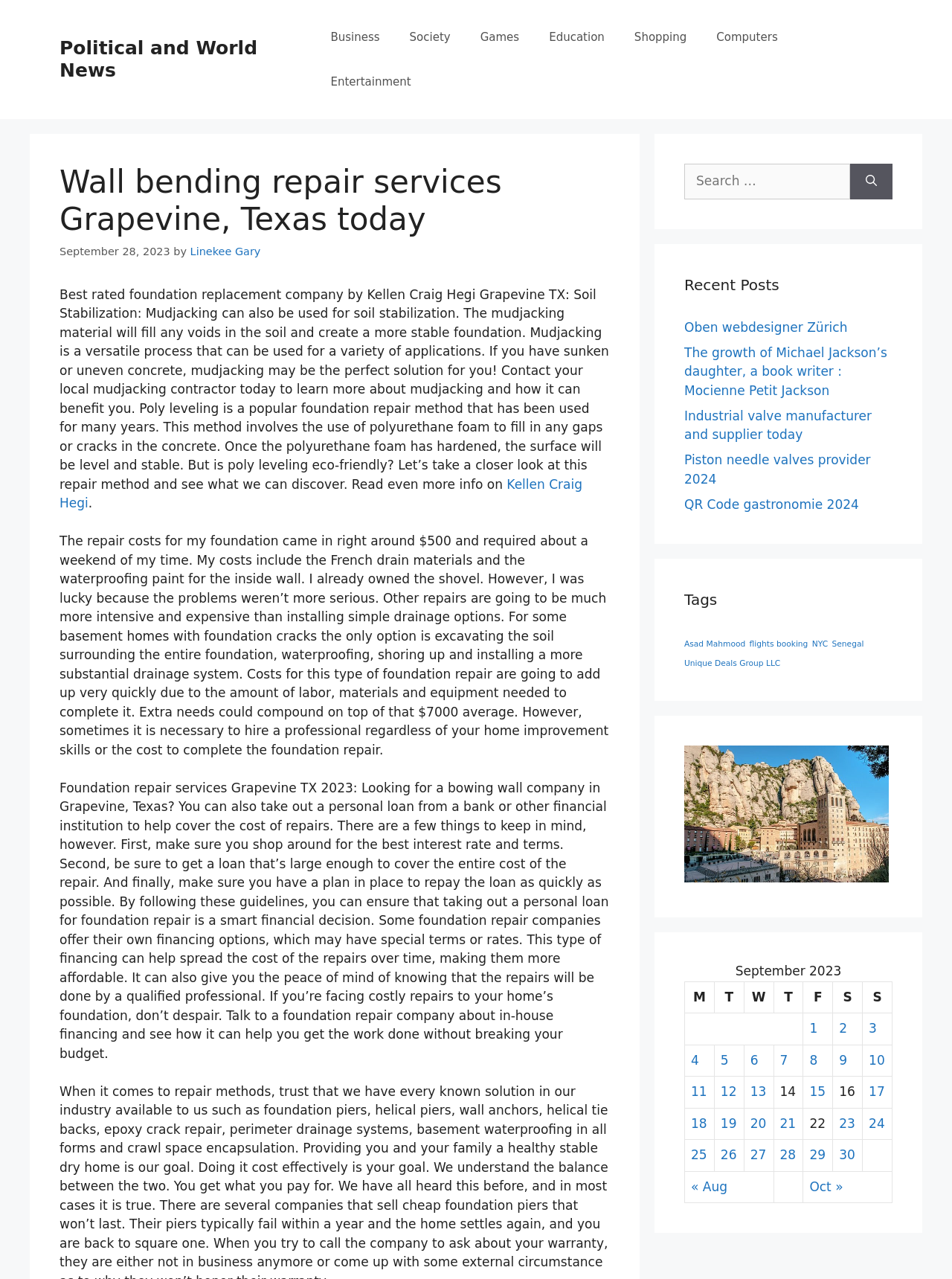Please locate the bounding box coordinates of the element that should be clicked to achieve the given instruction: "Read recent posts".

[0.719, 0.214, 0.938, 0.231]